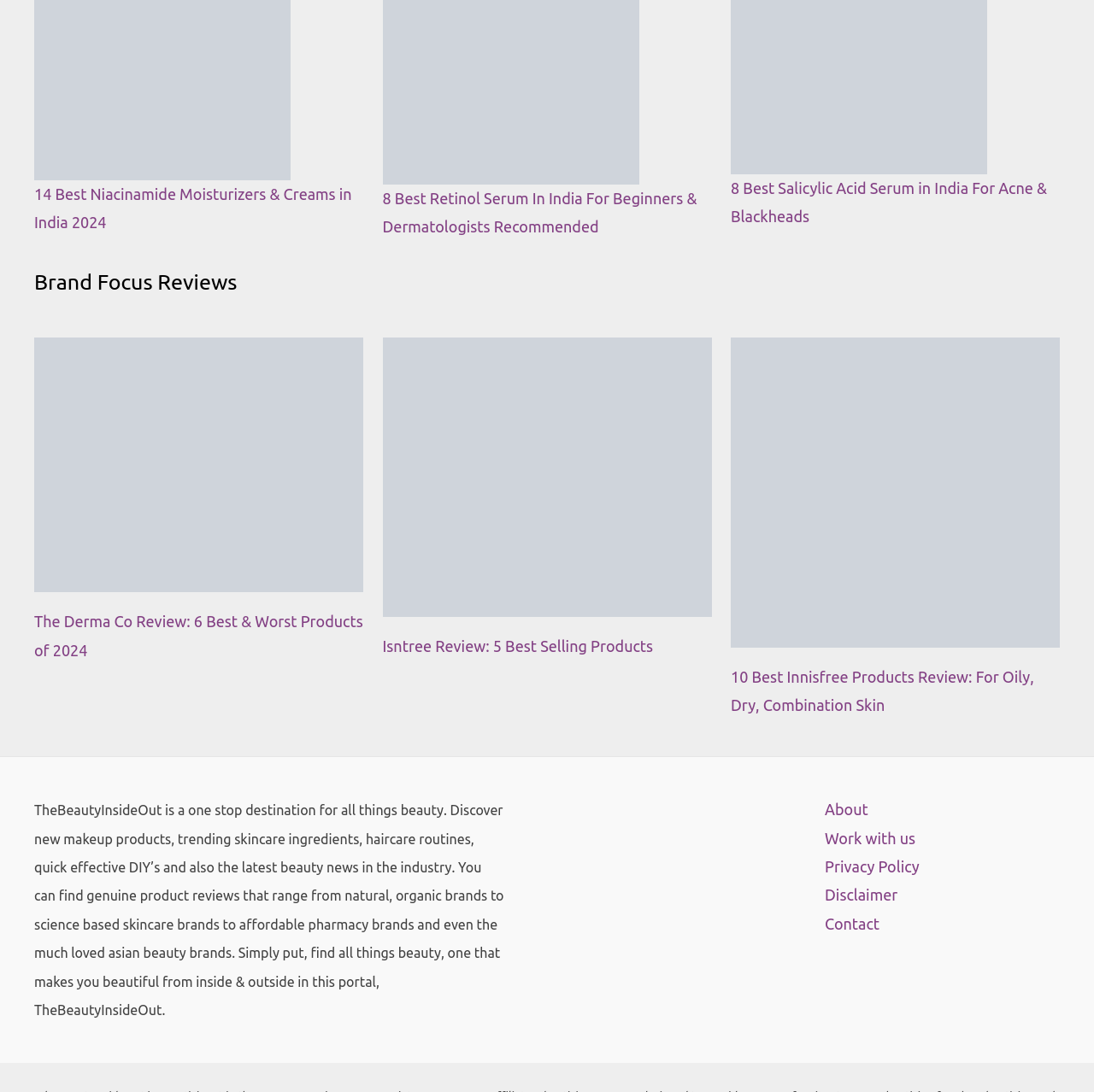What is the purpose of this website?
We need a detailed and exhaustive answer to the question. Please elaborate.

According to the static text element, this website aims to provide a comprehensive platform for users to discover new beauty products, read genuine reviews, and stay updated on the latest beauty news.